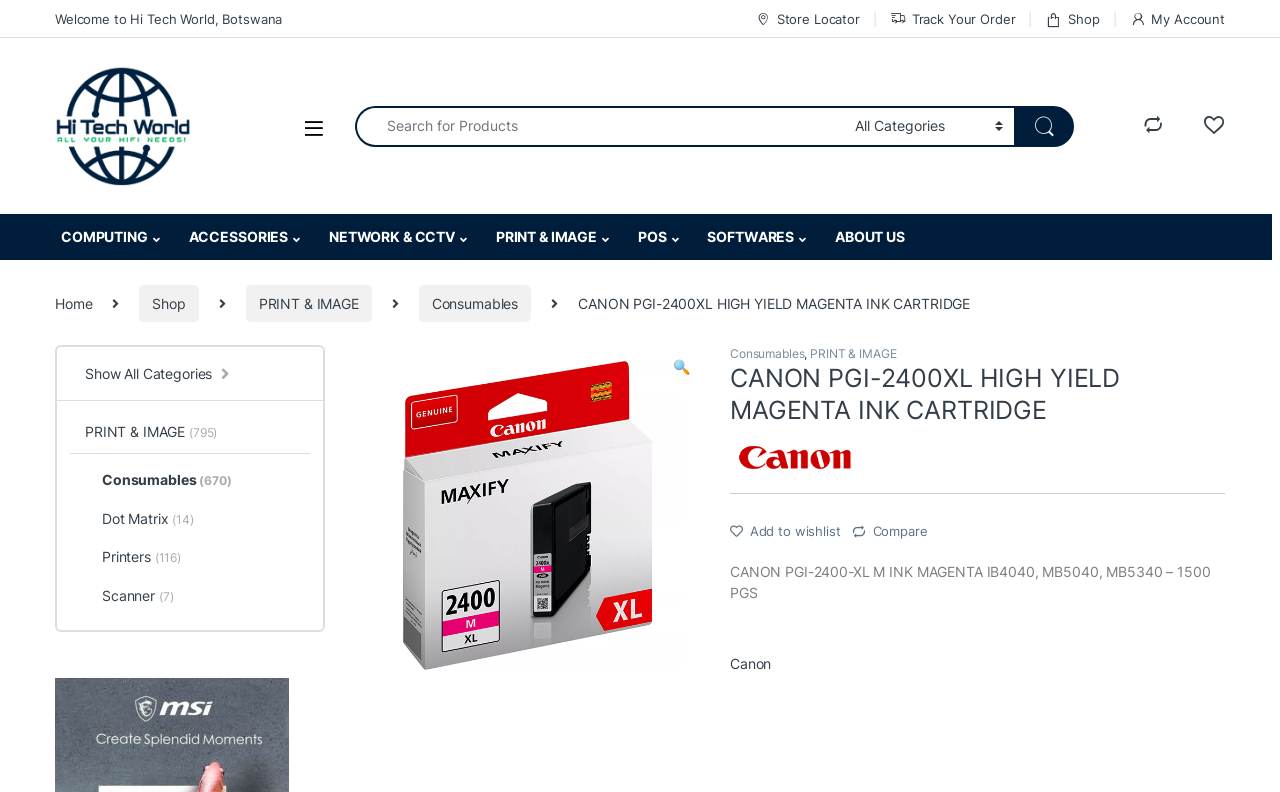Pinpoint the bounding box coordinates of the element that must be clicked to accomplish the following instruction: "Search for products". The coordinates should be in the format of four float numbers between 0 and 1, i.e., [left, top, right, bottom].

[0.277, 0.134, 0.659, 0.185]